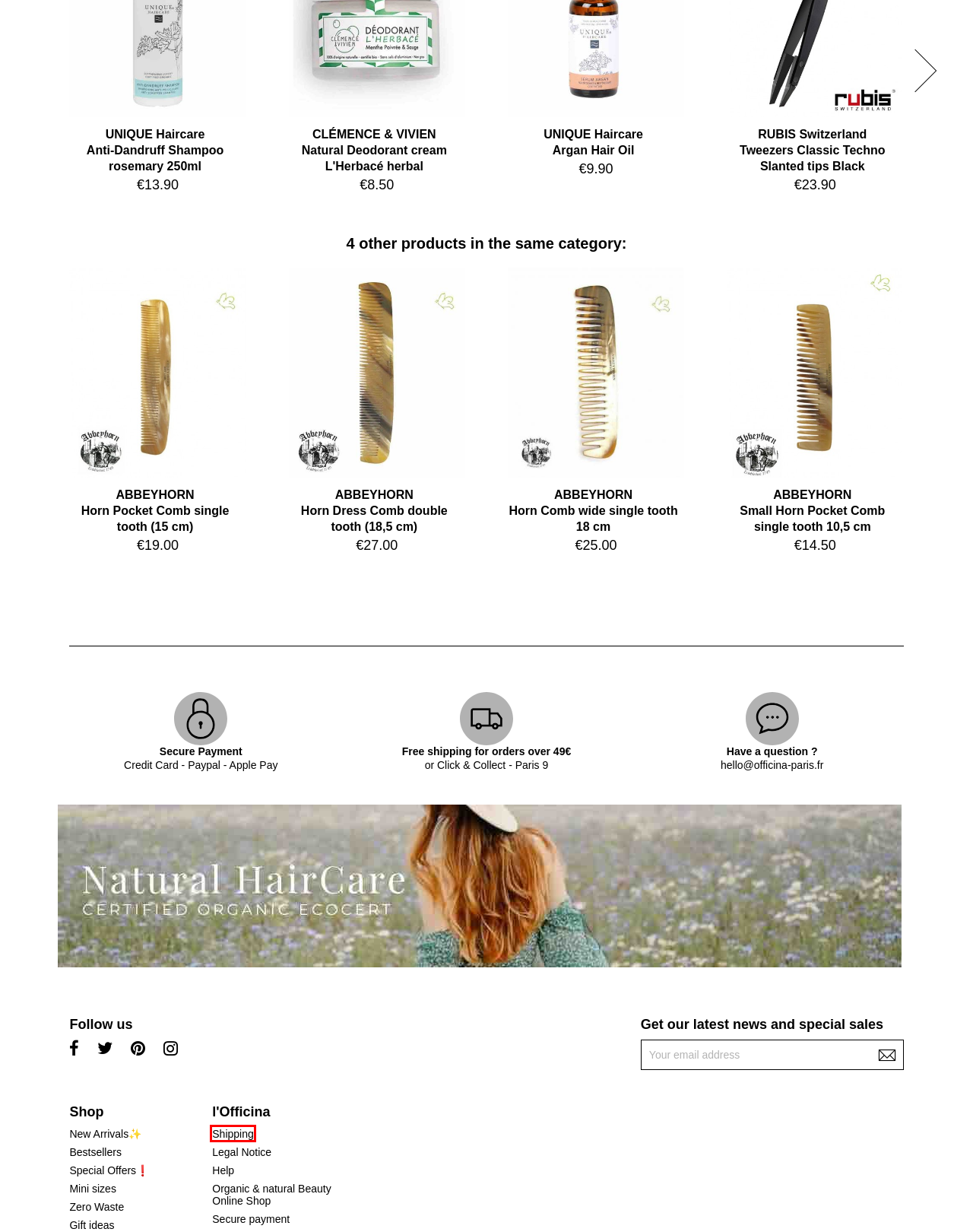Look at the screenshot of a webpage where a red bounding box surrounds a UI element. Your task is to select the best-matching webpage description for the new webpage after you click the element within the bounding box. The available options are:
A. Organic & natural Beauty Boutique l'Officina Paris
B. Natural Beauty sale special offers Gift Set organic cosmetics L'Officina
C. natural cosmetics zero waste l'Officina Paris
D. l'Officina Paris Natural Beauty Shop Shipping Europe
E. l'Officina Paris organic cosmetics natural beauty shop secure payment
F. ABBEYHORN | Small Horn Pocket Comb single tooth
G. ABBEYHORN | Horn Comb wide single tooth 18 cm
H. Organic cosmetics Best Sellers L'Officina natural beauty

D